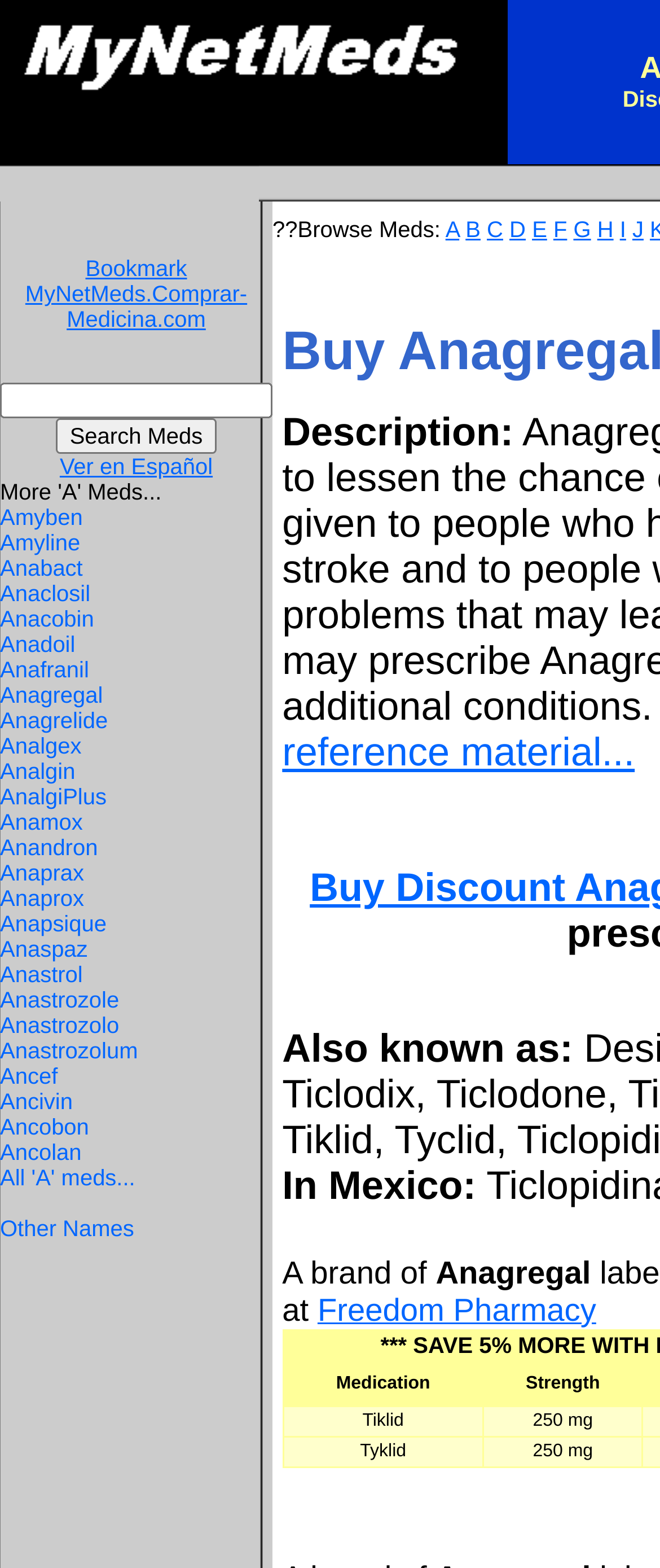Please determine the bounding box coordinates of the element to click in order to execute the following instruction: "Click the 'Search Meds' button". The coordinates should be four float numbers between 0 and 1, specified as [left, top, right, bottom].

[0.085, 0.267, 0.328, 0.29]